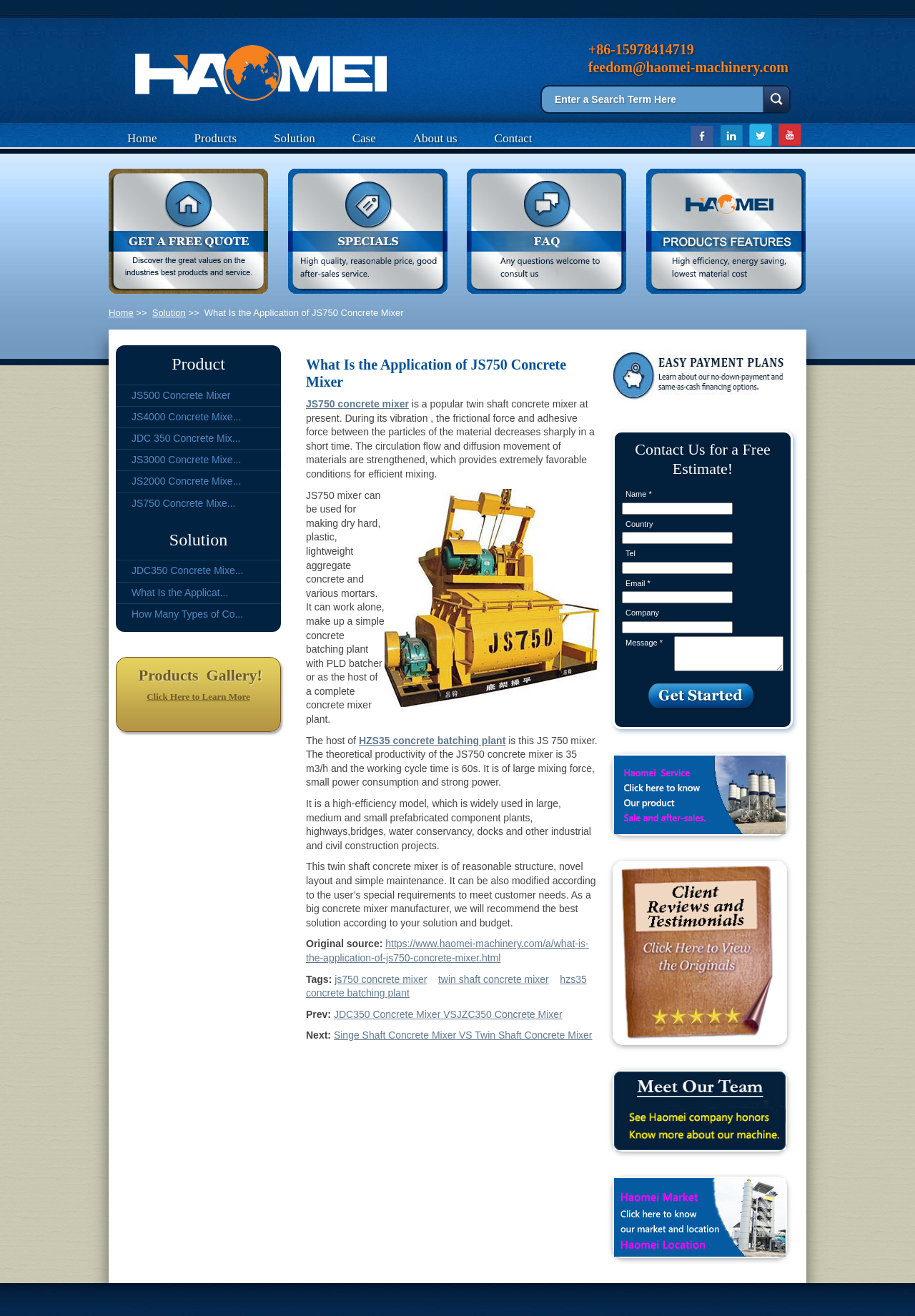Create a detailed narrative of the webpage’s visual and textual elements.

This webpage is about the application of JS750 concrete mixer. At the top, there is a banner image with the title "What Is the Application of JS750 Concrete Mixer" and a contact information section with a phone number and email address. Below the banner, there is a search form with a search box and a search button.

The main content of the webpage is divided into two columns. The left column has a navigation menu with links to different sections of the website, including "Home", "Products", "Solution", "Case", and "About us". Below the navigation menu, there are links to various products, including JS500 Concrete Mixer, JS4000 Concrete Mixer, and JDC 350 Concrete Mixer.

The right column has a heading "What Is the Application of JS750 Concrete Mixer" and a detailed description of the product. The description explains that the JS750 concrete mixer is a popular twin shaft concrete mixer that can be used for making dry hard, plastic, lightweight aggregate concrete and various mortars. It can work alone or as the host of a complete concrete mixer plant. The description also mentions the theoretical productivity and working cycle time of the mixer.

Below the product description, there is an image of the JS750 twin shaft concrete mixer. The webpage also has a section with links to related articles, including "JDC350 Concrete Mixer VS JZC350 Concrete Mixer" and "Singe Shaft Concrete Mixer VS Twin Shaft Concrete Mixer".

At the bottom of the webpage, there is a contact form with fields for name, country, tel, email, company, and message. There is also a submit button to send the form. Additionally, there is a link to "Haomei Service" with an image.